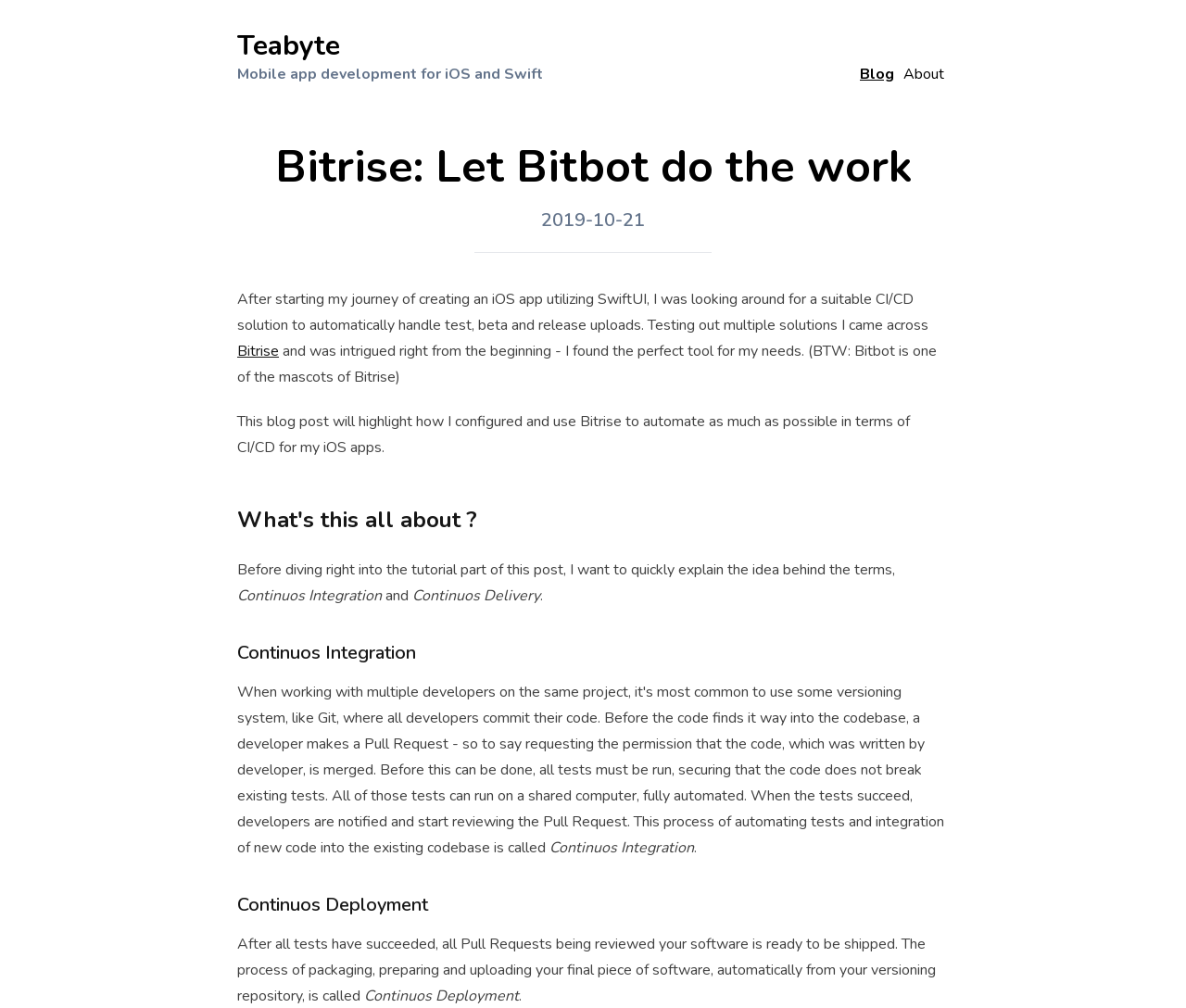What are the two terms explained in the blog post?
Answer the question with a thorough and detailed explanation.

The answer can be found by reading the section of the blog post that explains the terms, where the author mentions Continuos Integration and Continuos Delivery as the two terms they will be explaining.